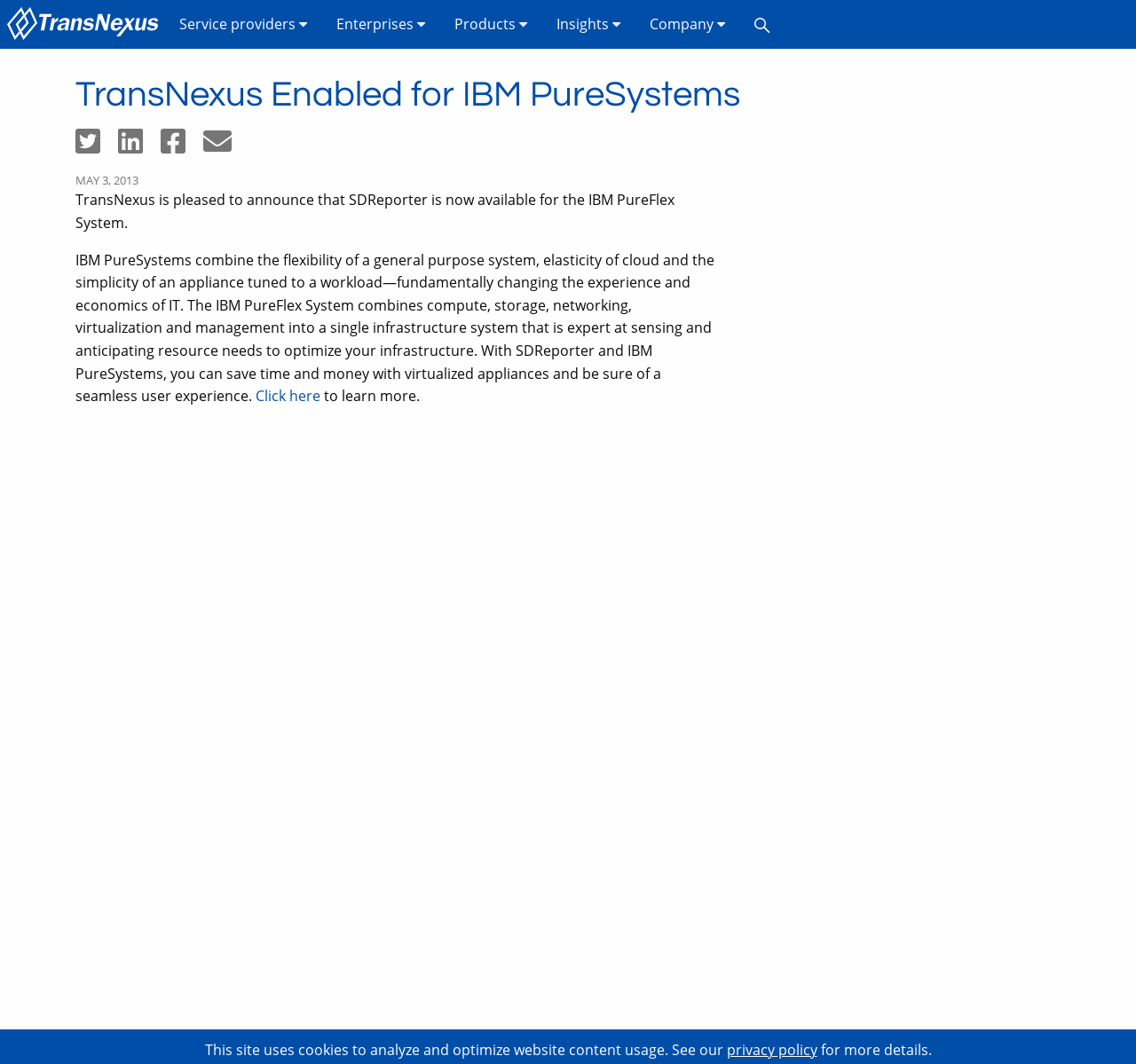Pinpoint the bounding box coordinates for the area that should be clicked to perform the following instruction: "Search for something".

[0.651, 0.007, 0.69, 0.039]